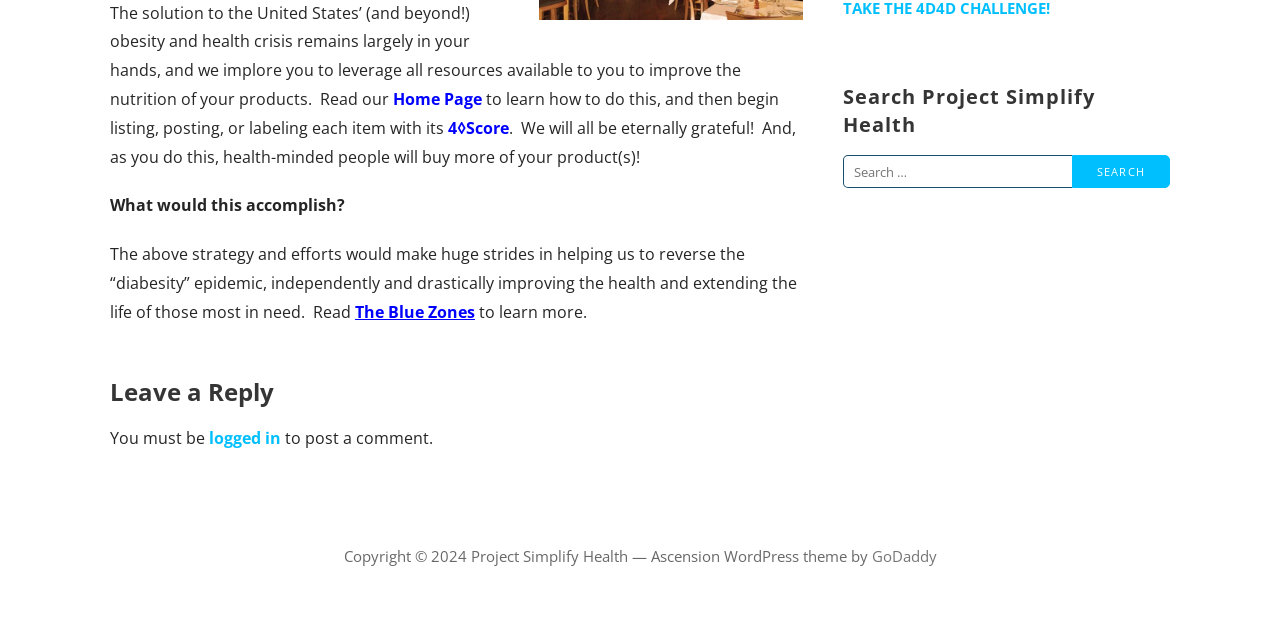Identify the bounding box for the given UI element using the description provided. Coordinates should be in the format (top-left x, top-left y, bottom-right x, bottom-right y) and must be between 0 and 1. Here is the description: The Blue Zones

[0.277, 0.47, 0.371, 0.504]